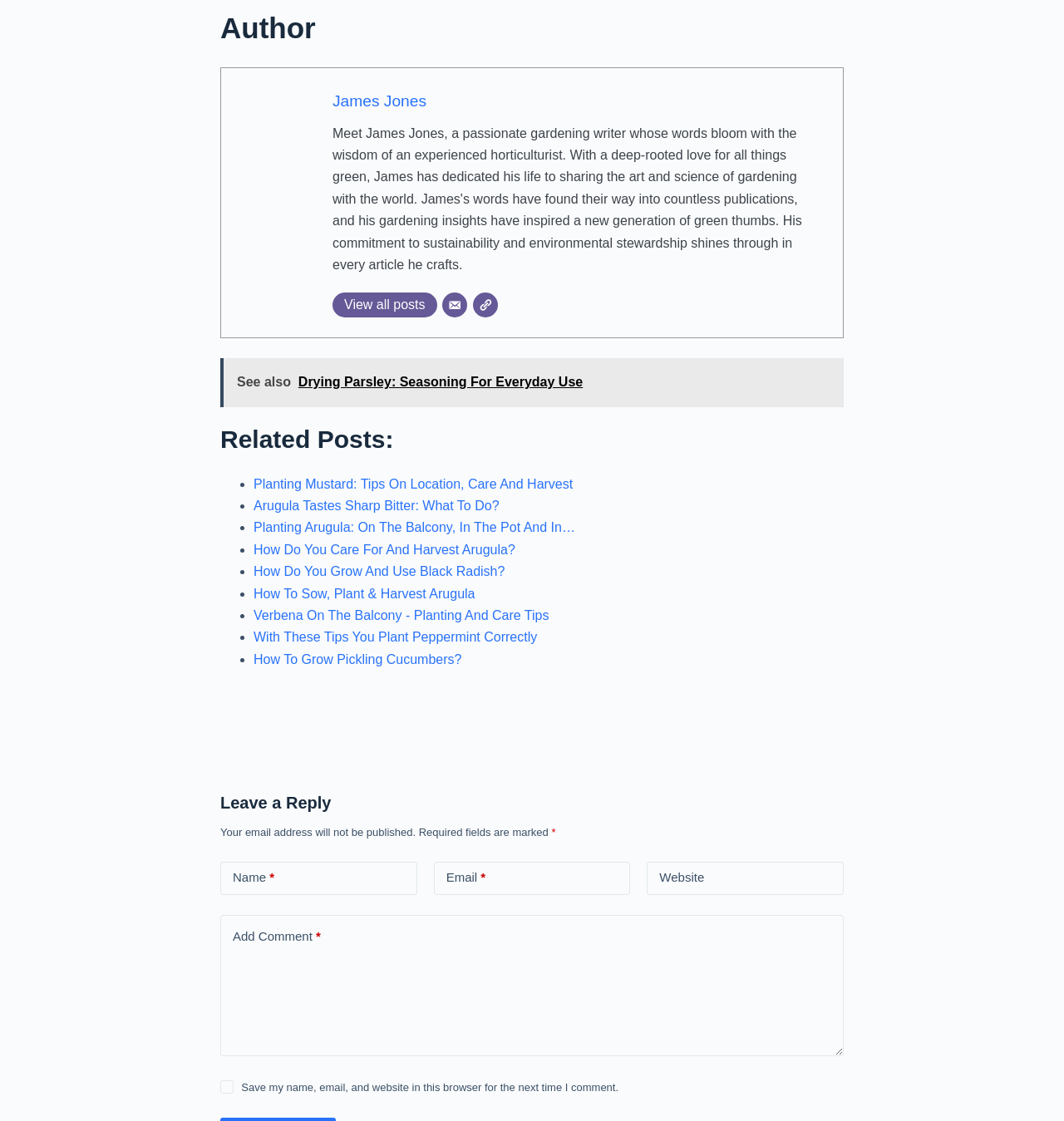Identify the bounding box coordinates for the UI element described as follows: "parent_node: Add Comment name="comment"". Ensure the coordinates are four float numbers between 0 and 1, formatted as [left, top, right, bottom].

[0.207, 0.816, 0.793, 0.942]